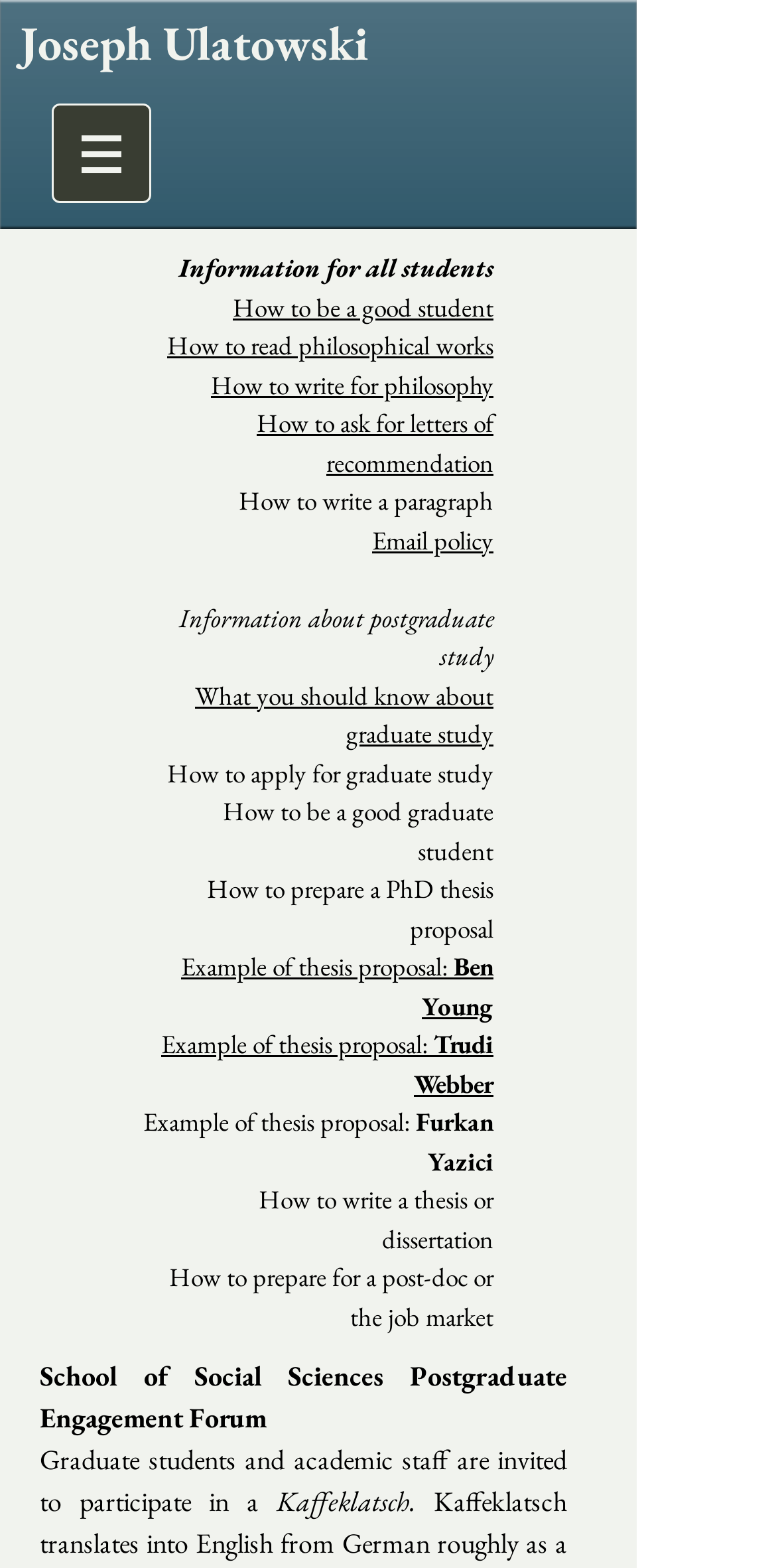Can you specify the bounding box coordinates of the area that needs to be clicked to fulfill the following instruction: "Read information about postgraduate study"?

[0.231, 0.383, 0.636, 0.429]